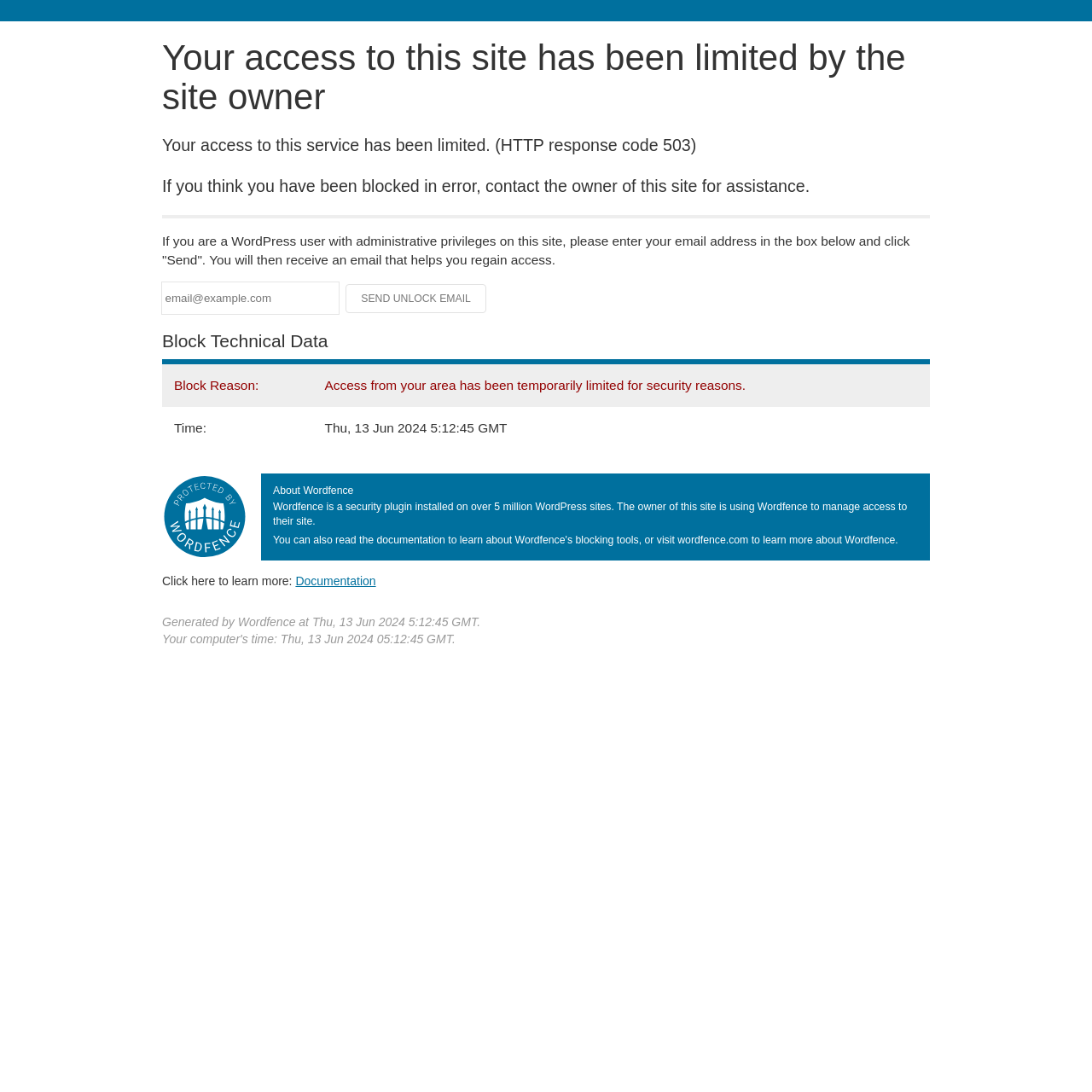Locate the UI element described by Documentation and provide its bounding box coordinates. Use the format (top-left x, top-left y, bottom-right x, bottom-right y) with all values as floating point numbers between 0 and 1.

[0.271, 0.526, 0.344, 0.538]